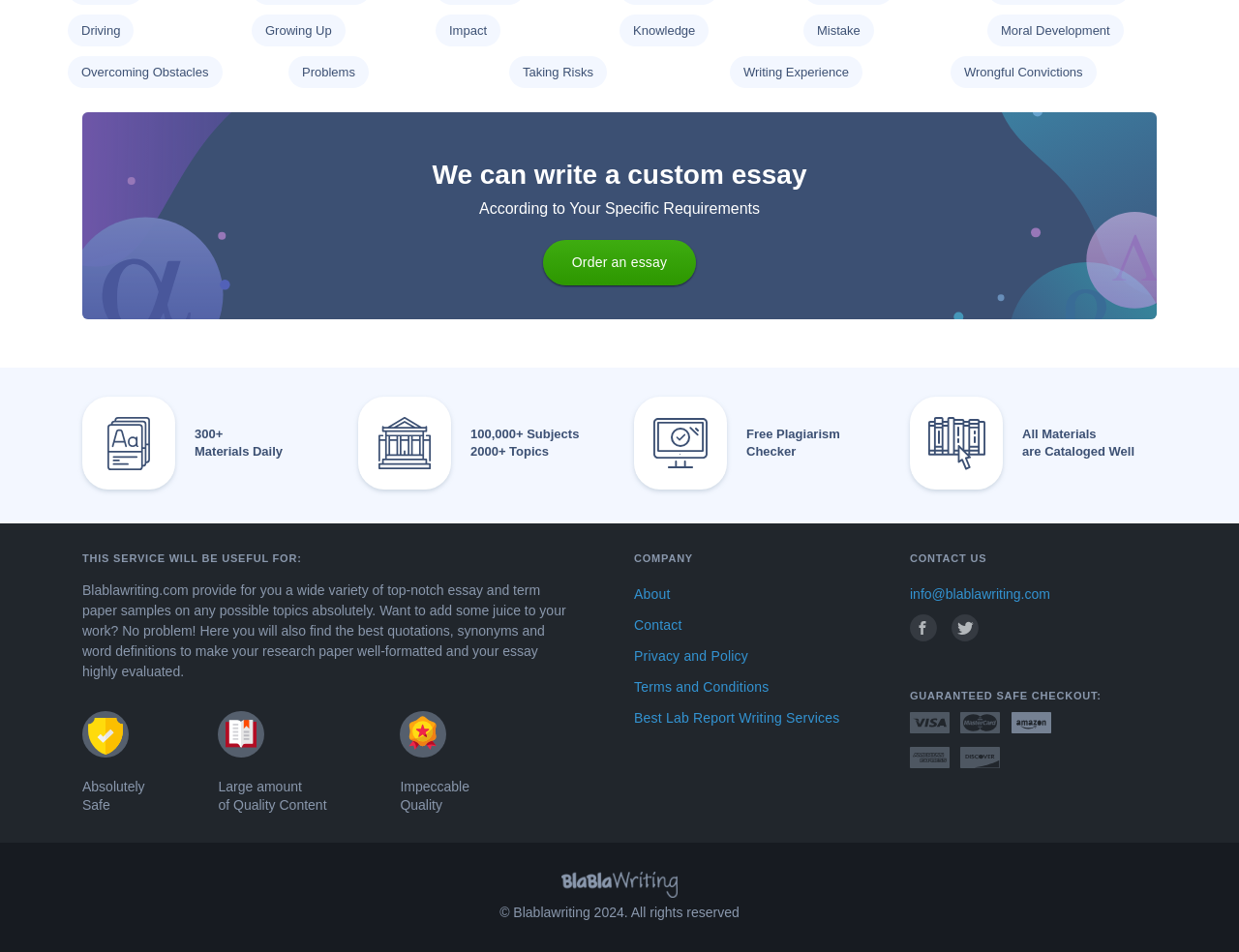Locate the bounding box coordinates of the area you need to click to fulfill this instruction: 'Click on 'Order an essay''. The coordinates must be in the form of four float numbers ranging from 0 to 1: [left, top, right, bottom].

[0.438, 0.252, 0.562, 0.3]